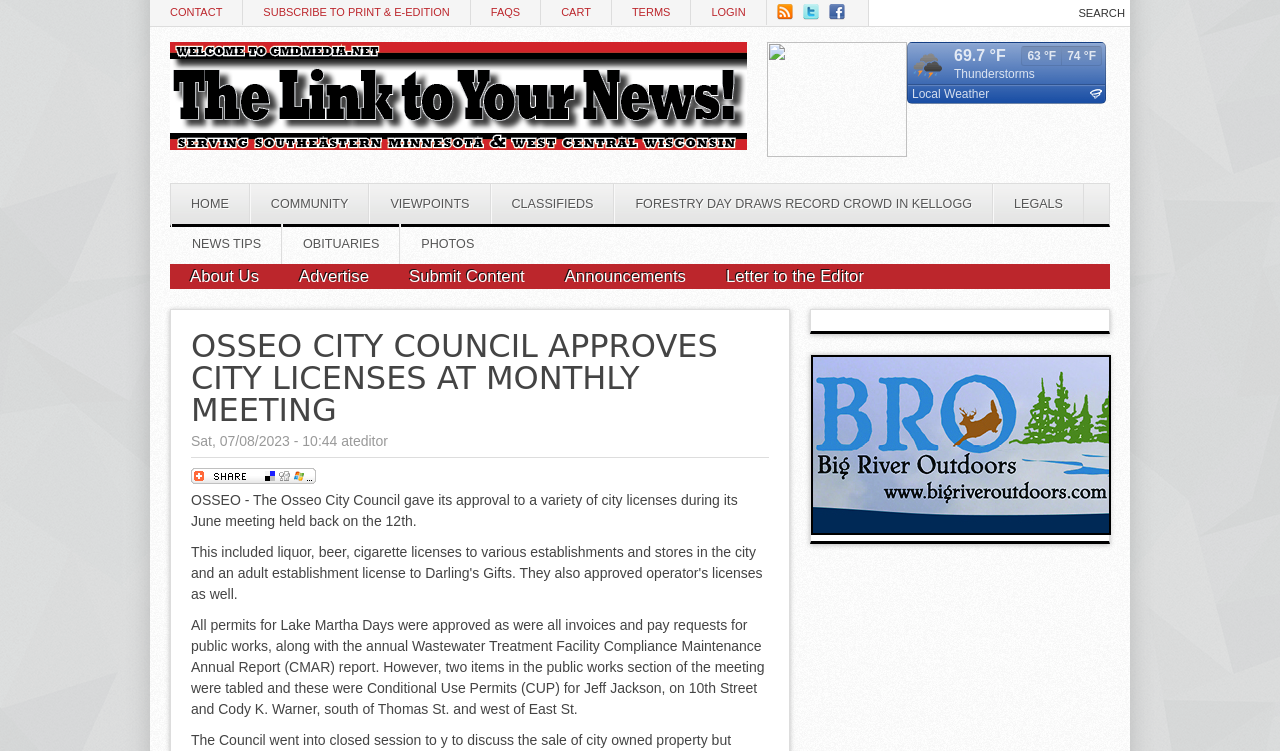Locate the UI element described by Subscribe to Print & E-Edition and provide its bounding box coordinates. Use the format (top-left x, top-left y, bottom-right x, bottom-right y) with all values as floating point numbers between 0 and 1.

[0.19, 0.0, 0.368, 0.033]